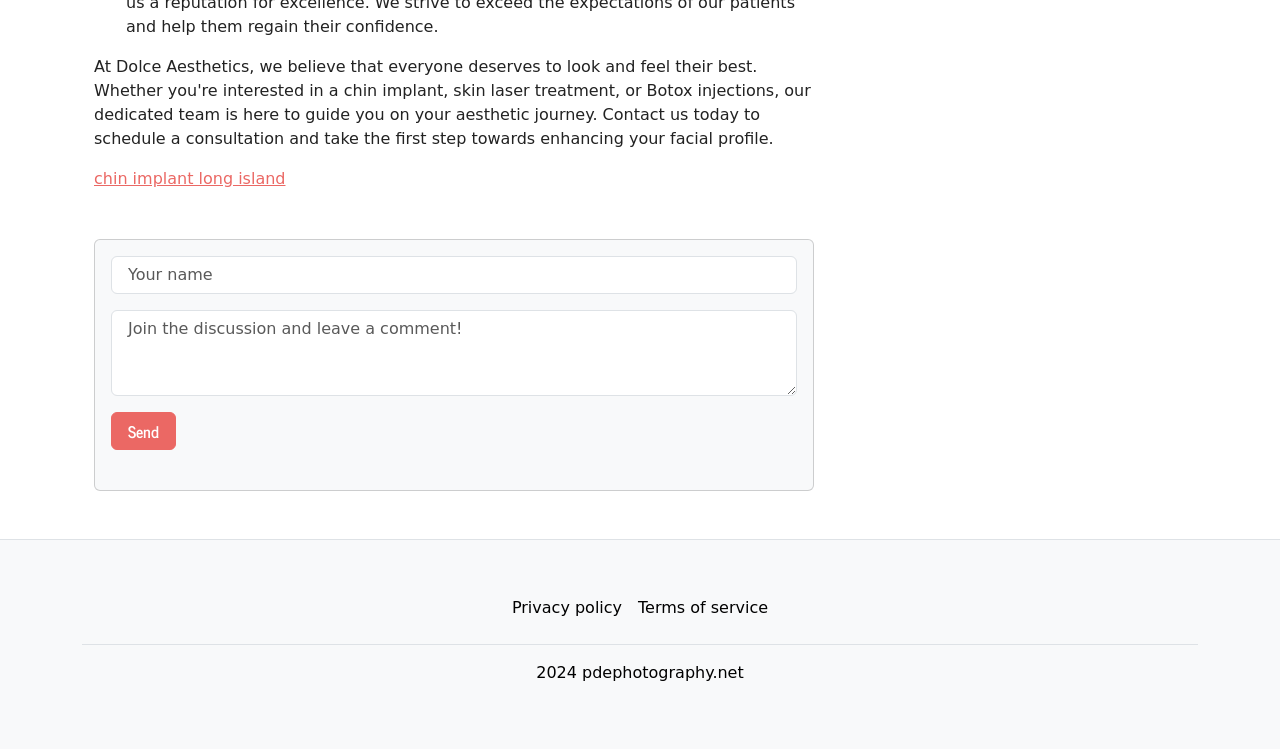Give a one-word or phrase response to the following question: What is the link 'chin implant long island' for?

Chin implant information